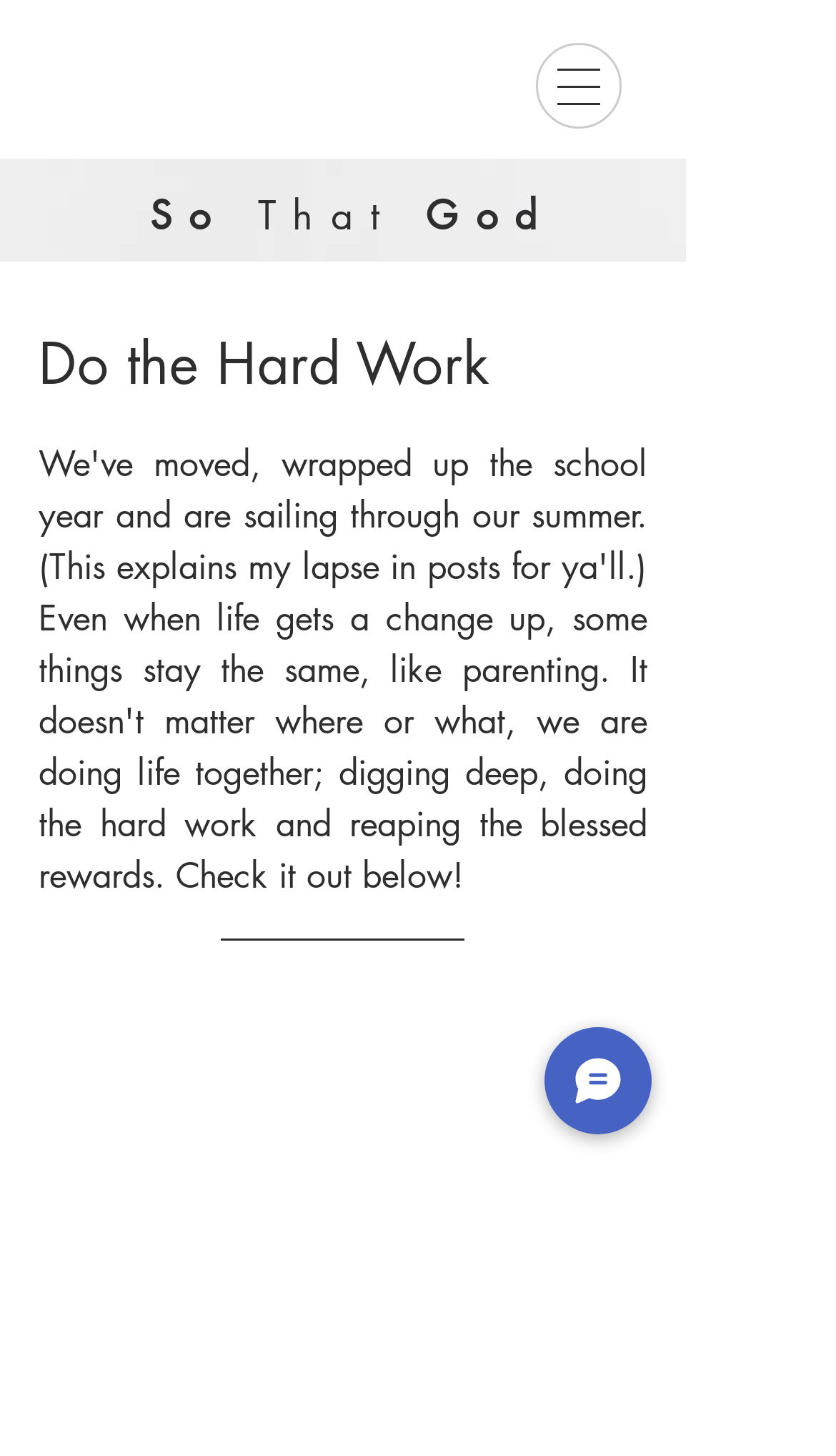Based on the visual content of the image, answer the question thoroughly: What is the content of the static text?

I found a static text element with the content ' ' which is a non-breaking space, indicating that it is used to add space between elements.